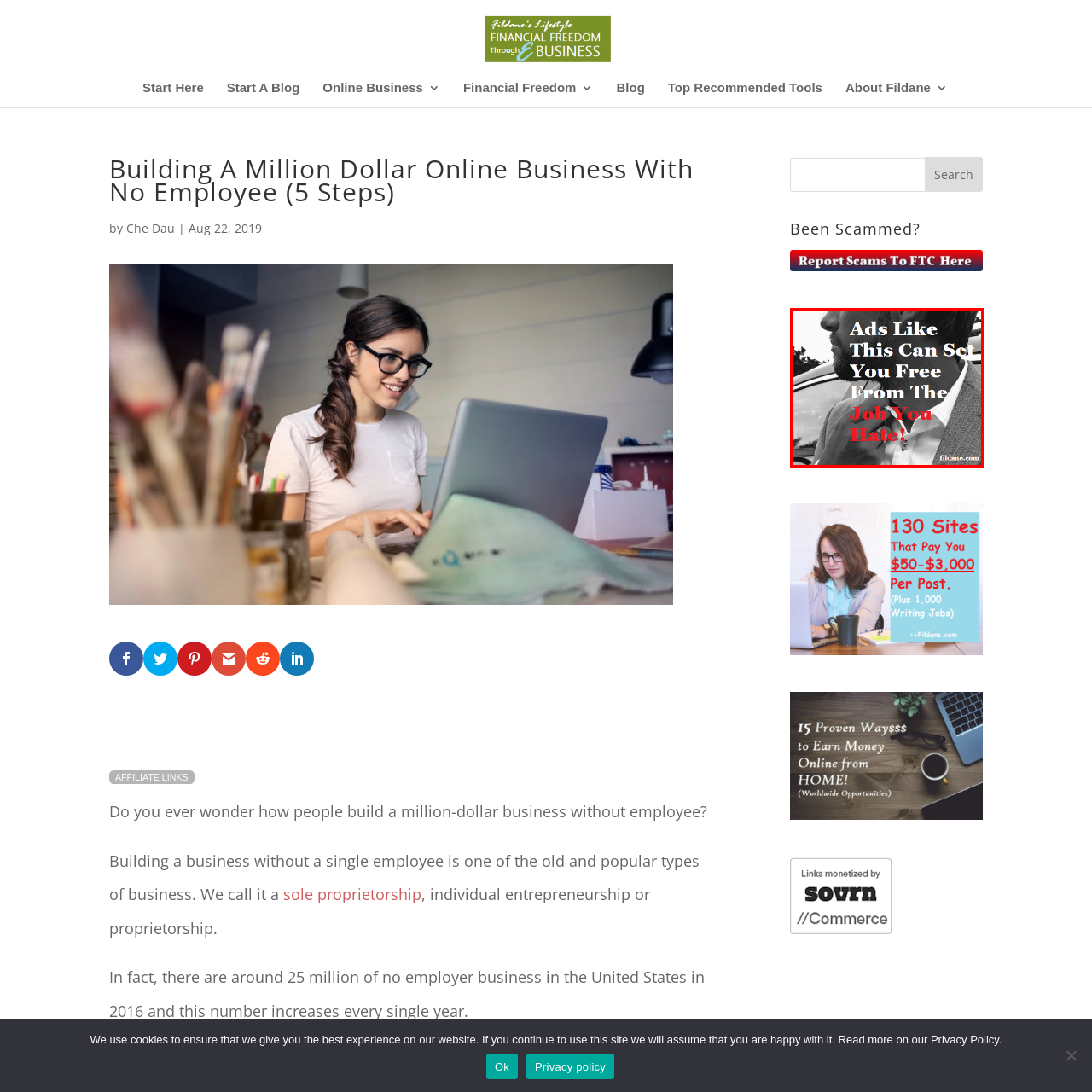Refer to the image marked by the red boundary and provide a single word or phrase in response to the question:
What is the theme of the image?

Financial independence